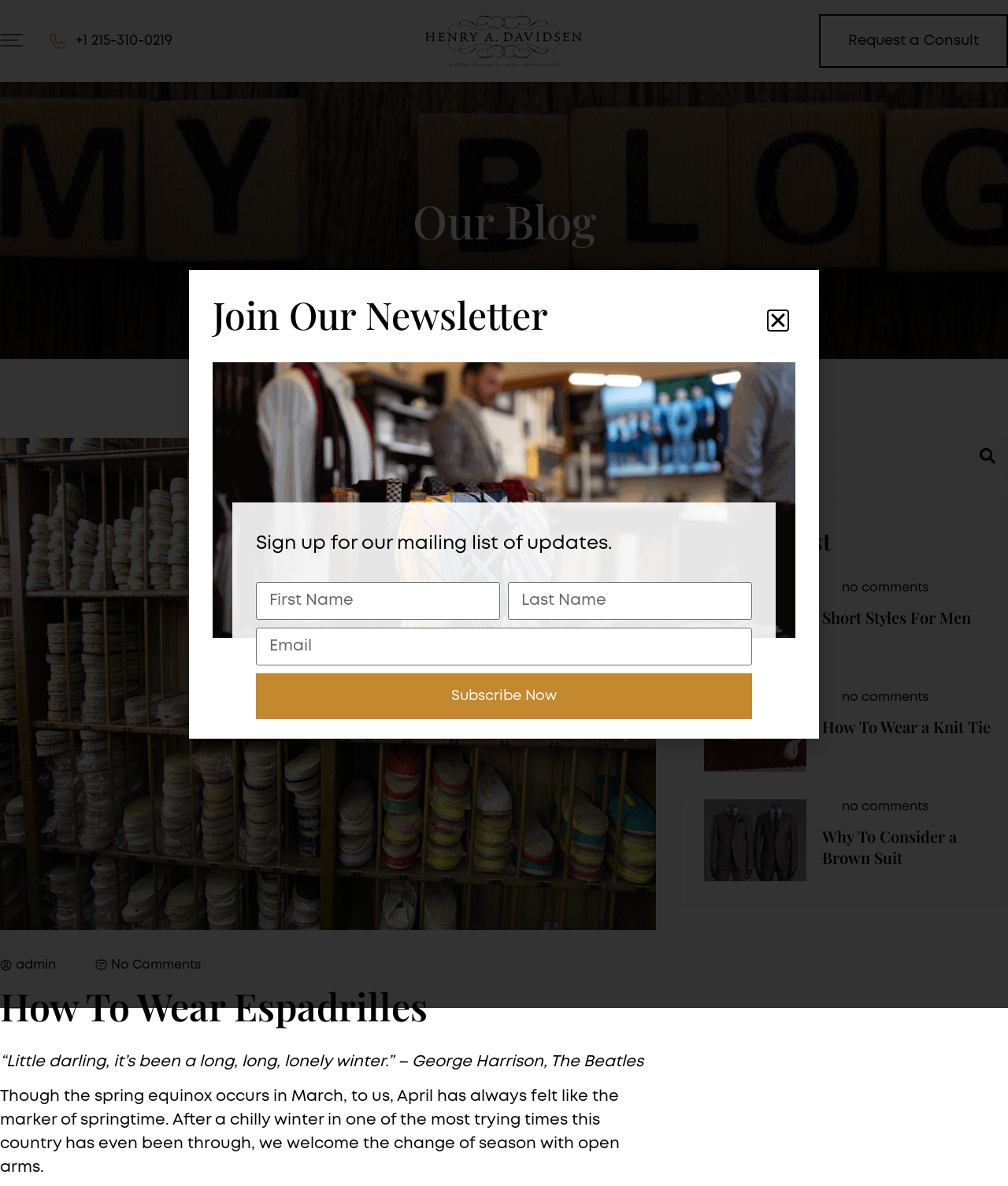What is the newsletter subscription form for?
Answer the question using a single word or phrase, according to the image.

Mailing list of updates